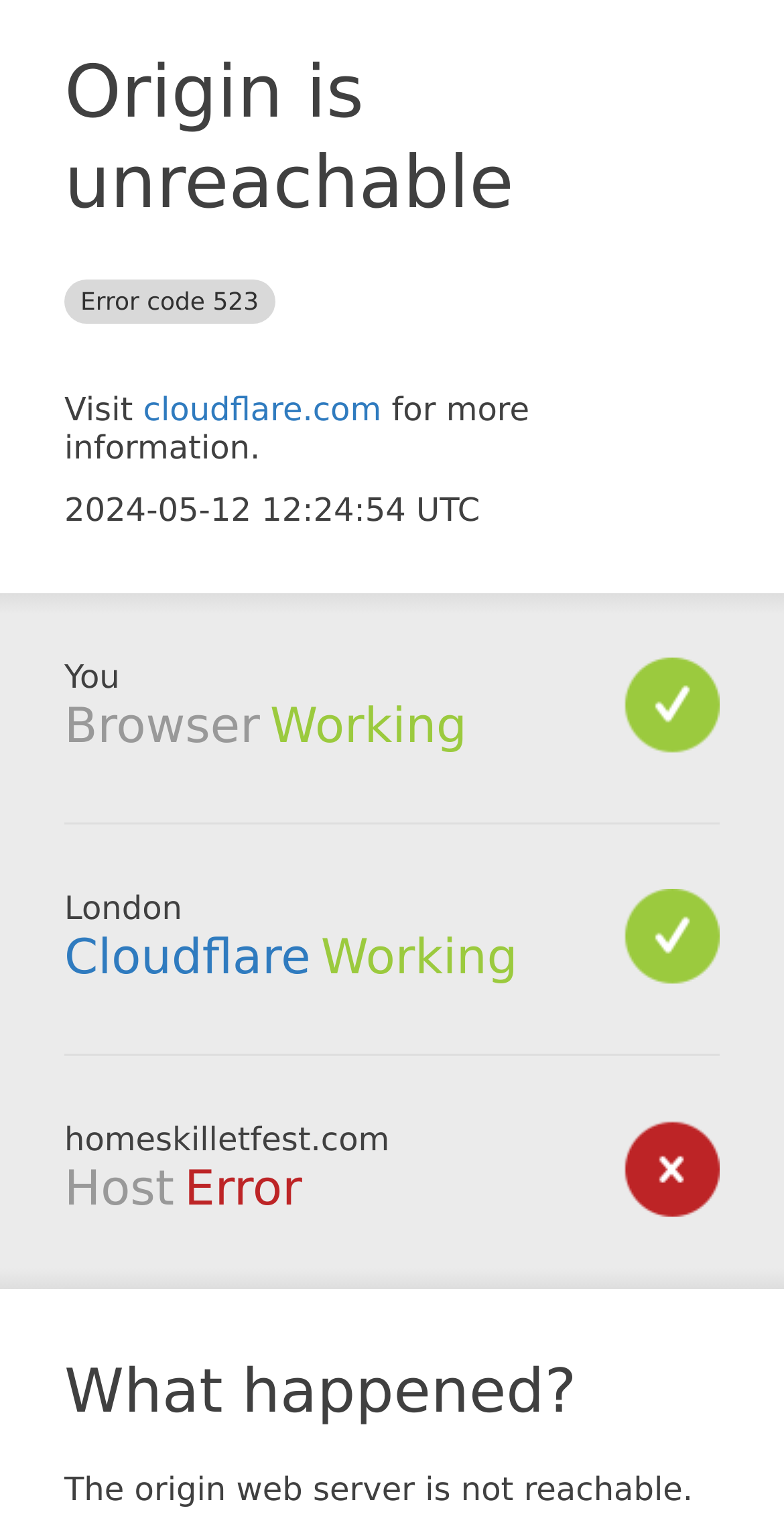What is the error code?
Using the screenshot, give a one-word or short phrase answer.

523